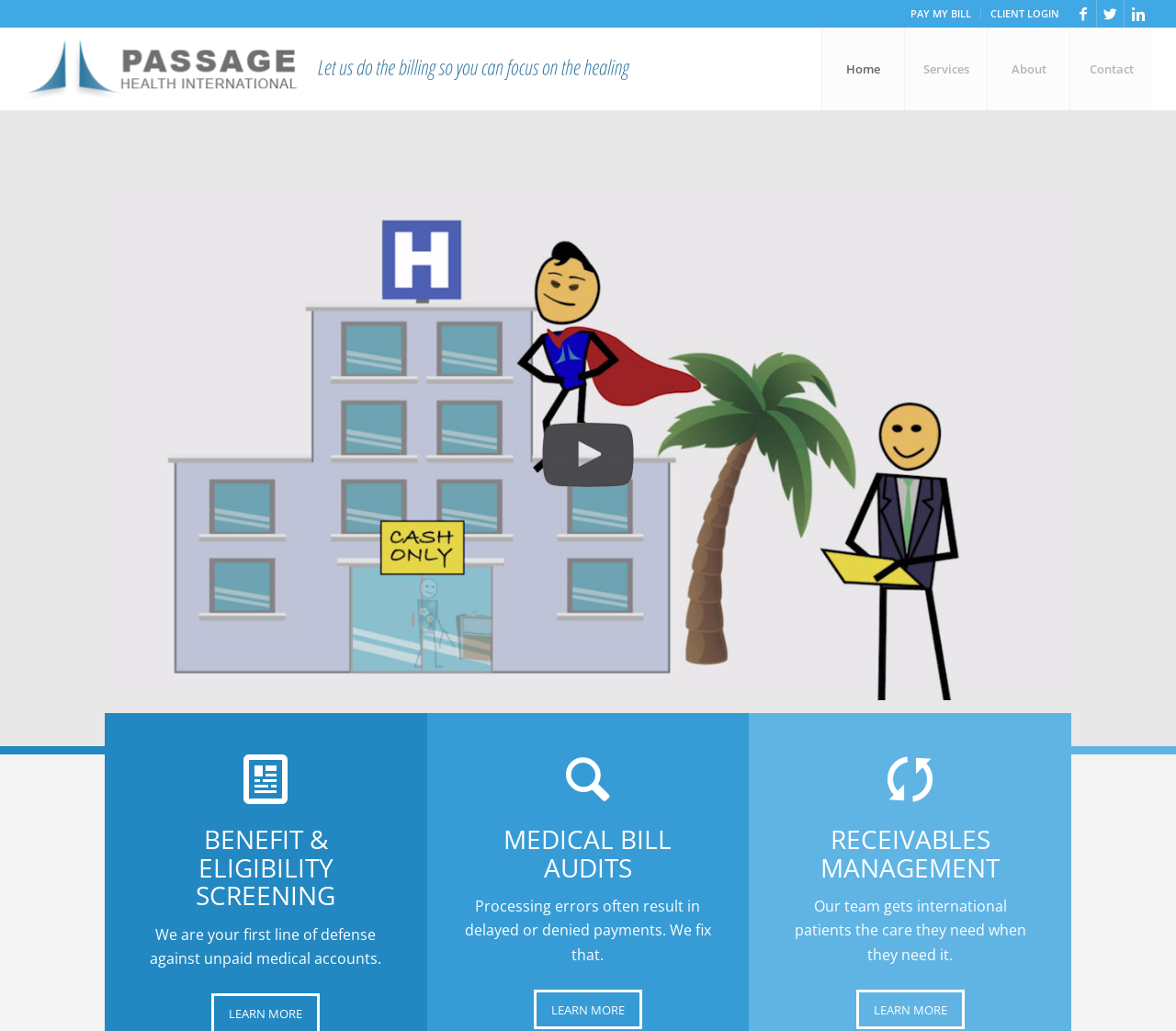What services does Passage Health International provide?
Using the image as a reference, give an elaborate response to the question.

The services are obtained from the heading elements 'BENEFIT & ELIGIBILITY SCREENING', 'MEDICAL BILL AUDITS', and 'RECEIVABLES MANAGEMENT' which are located in the middle section of the webpage.